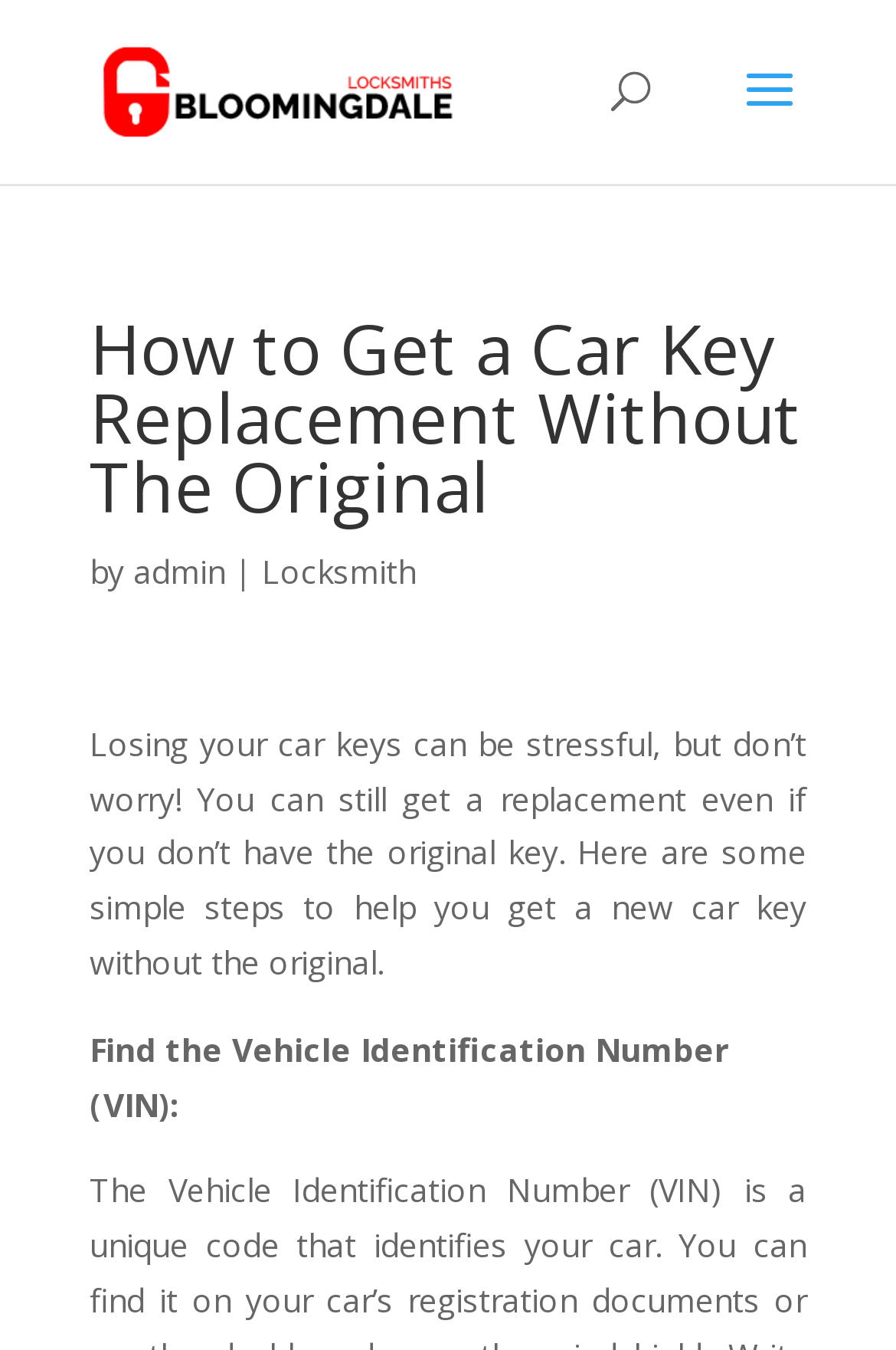Determine the bounding box for the UI element described here: "Locksmith".

[0.292, 0.407, 0.464, 0.439]